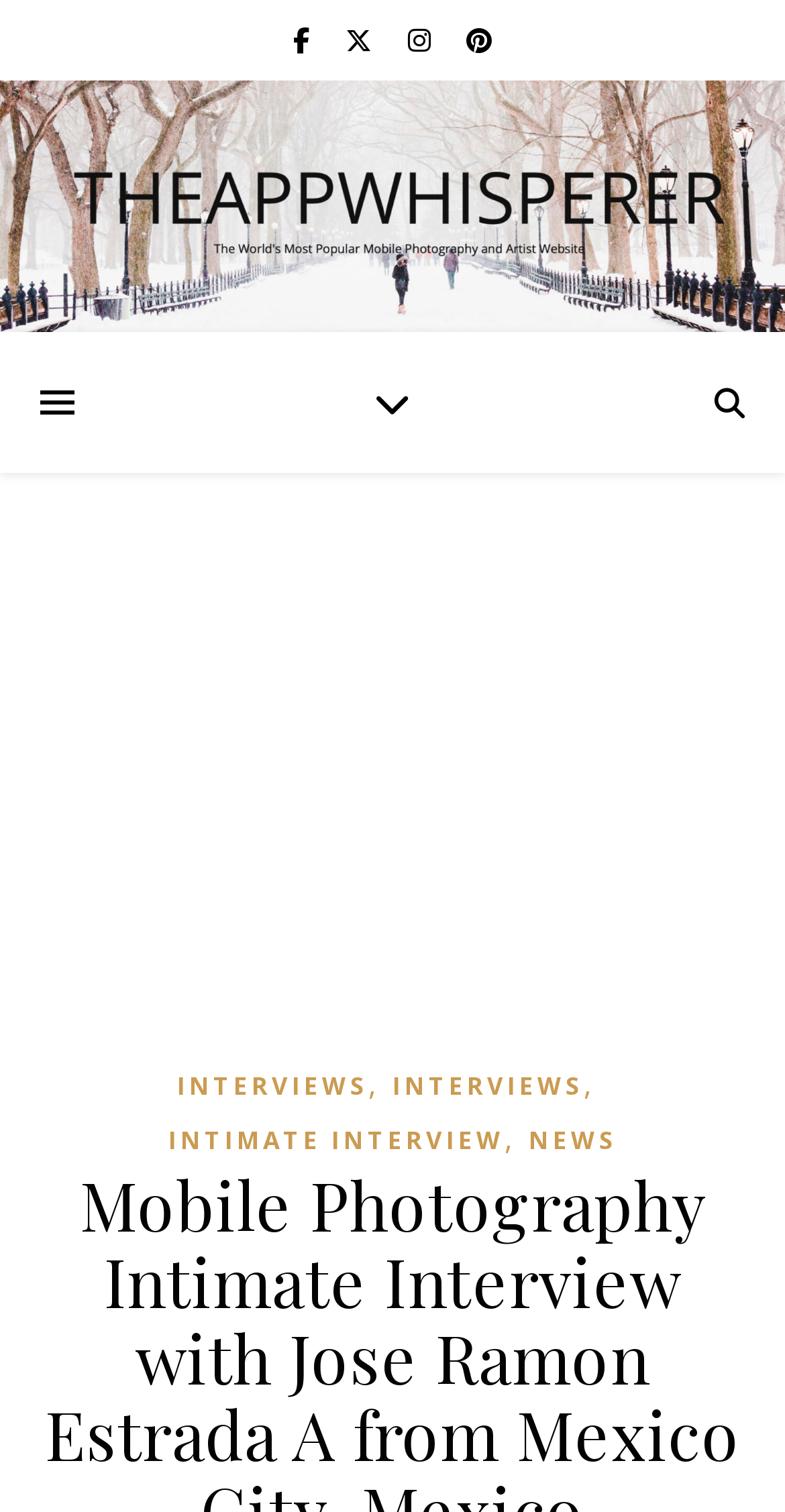Use one word or a short phrase to answer the question provided: 
What are the other sections available on the webpage?

NEWS, INTERVIEWS